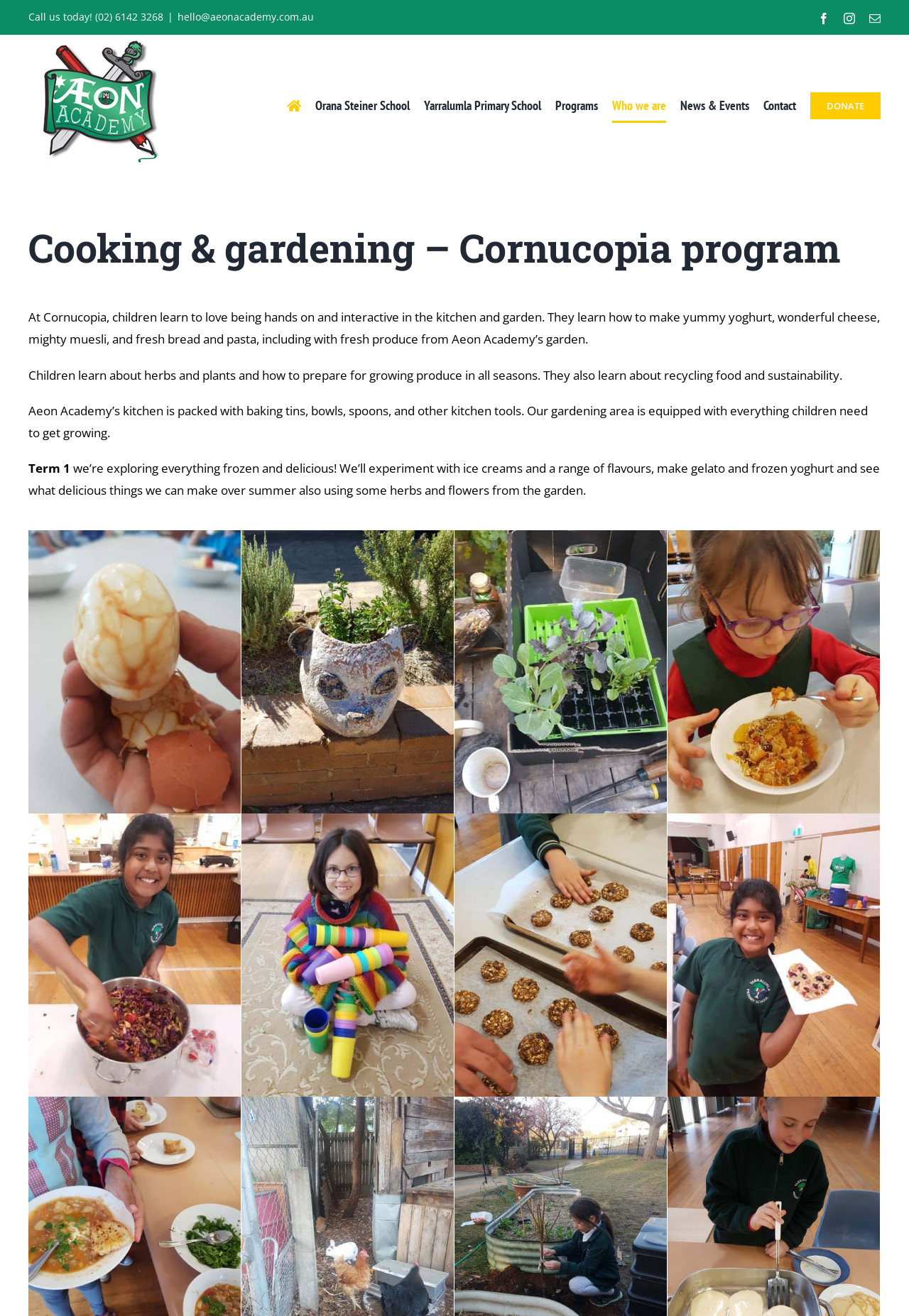Locate the bounding box coordinates of the clickable area needed to fulfill the instruction: "Send an email".

[0.195, 0.008, 0.345, 0.018]